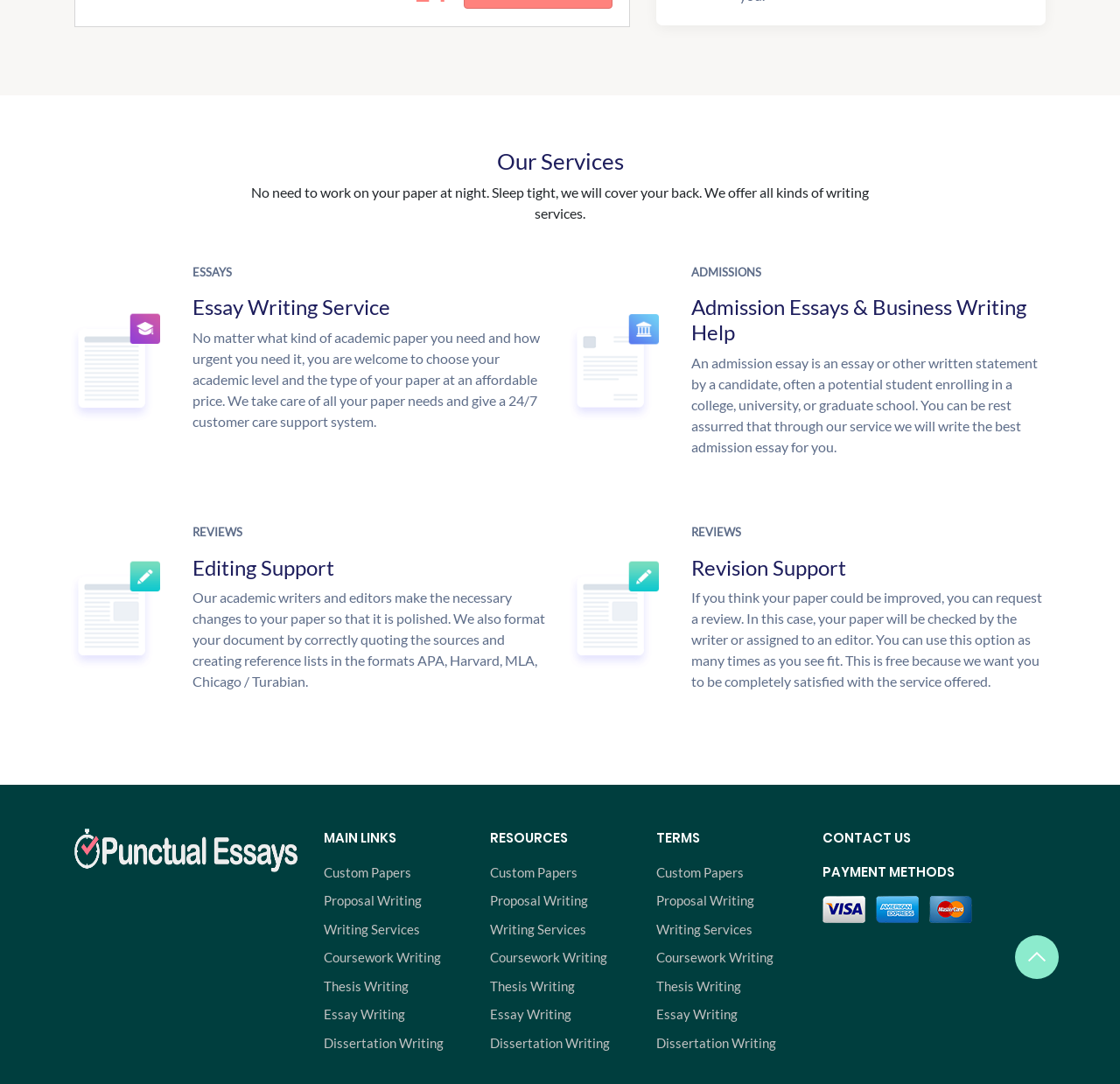Specify the bounding box coordinates of the region I need to click to perform the following instruction: "Click on Essay Writing Service". The coordinates must be four float numbers in the range of 0 to 1, i.e., [left, top, right, bottom].

[0.172, 0.272, 0.488, 0.296]